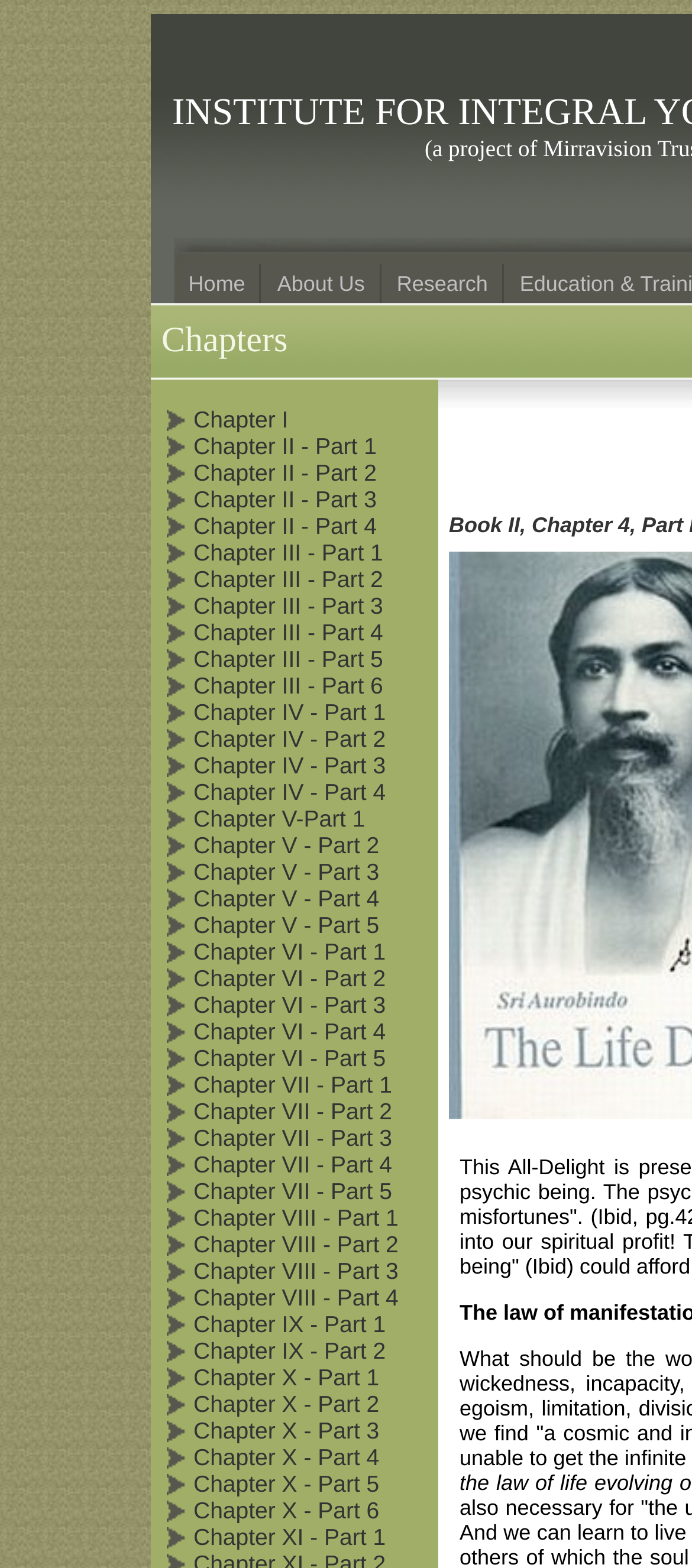How many parts does Chapter II have?
Look at the screenshot and respond with a single word or phrase.

4 parts